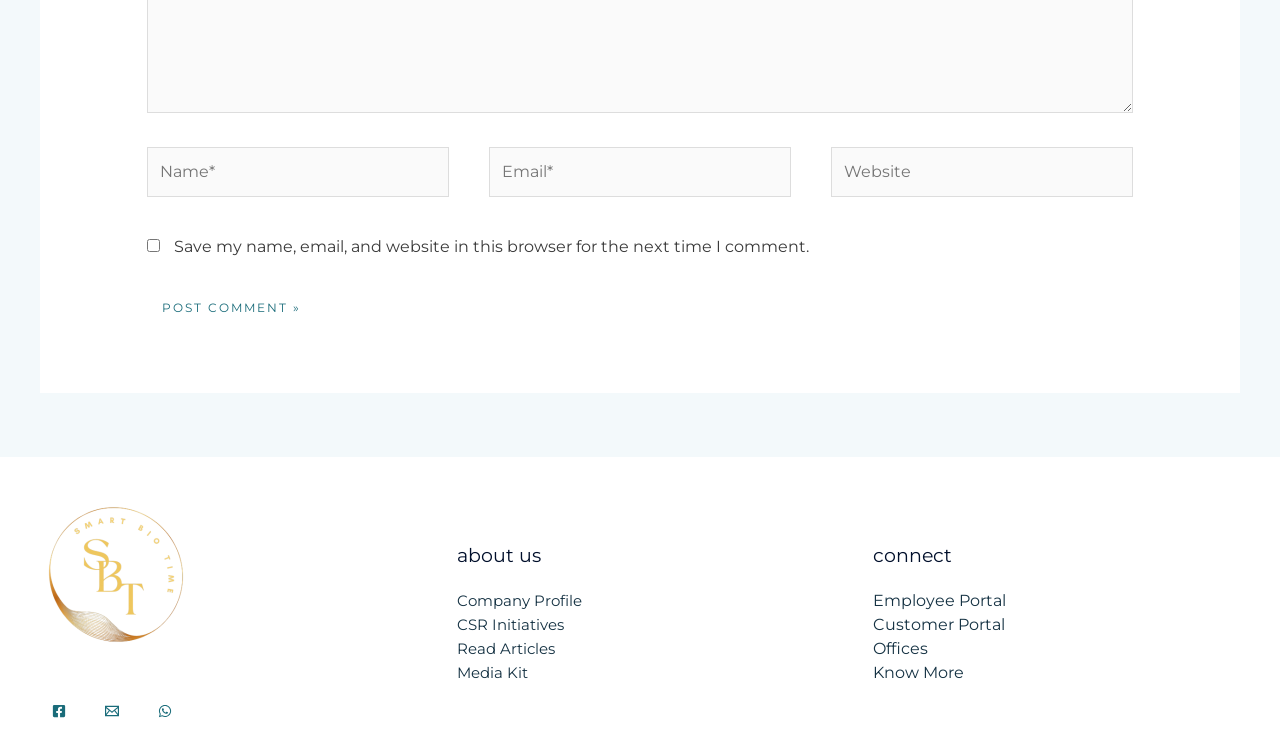How many social media links are in the footer?
Using the image as a reference, give an elaborate response to the question.

There are three social media links in the footer: Facebook, Email, and WhatsApp, each with an accompanying image.